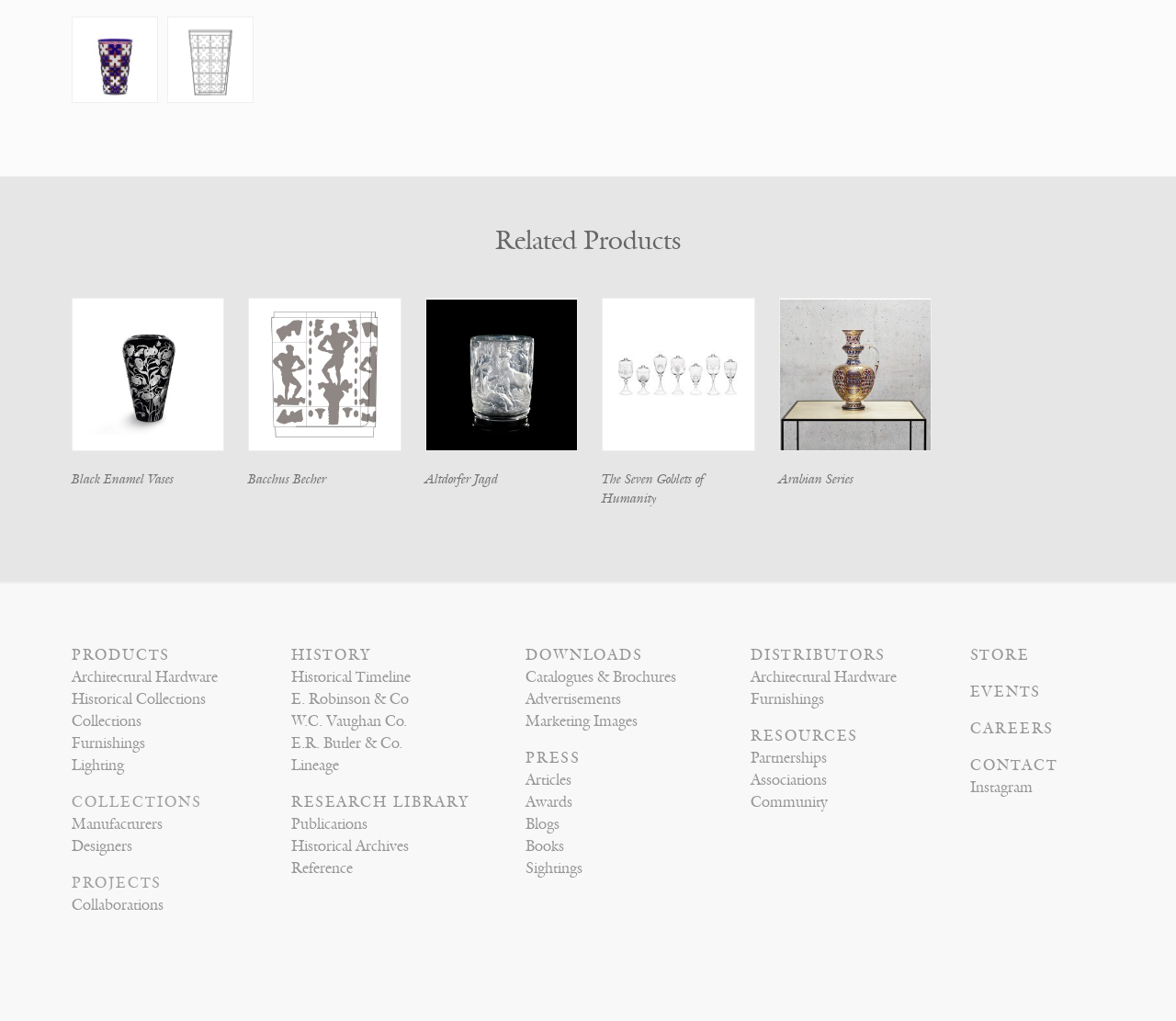What is the last item in the 'HISTORY' section?
Provide an in-depth and detailed explanation in response to the question.

I looked at the 'HISTORY' section and found that it has several links, and the last item is 'Reference'.